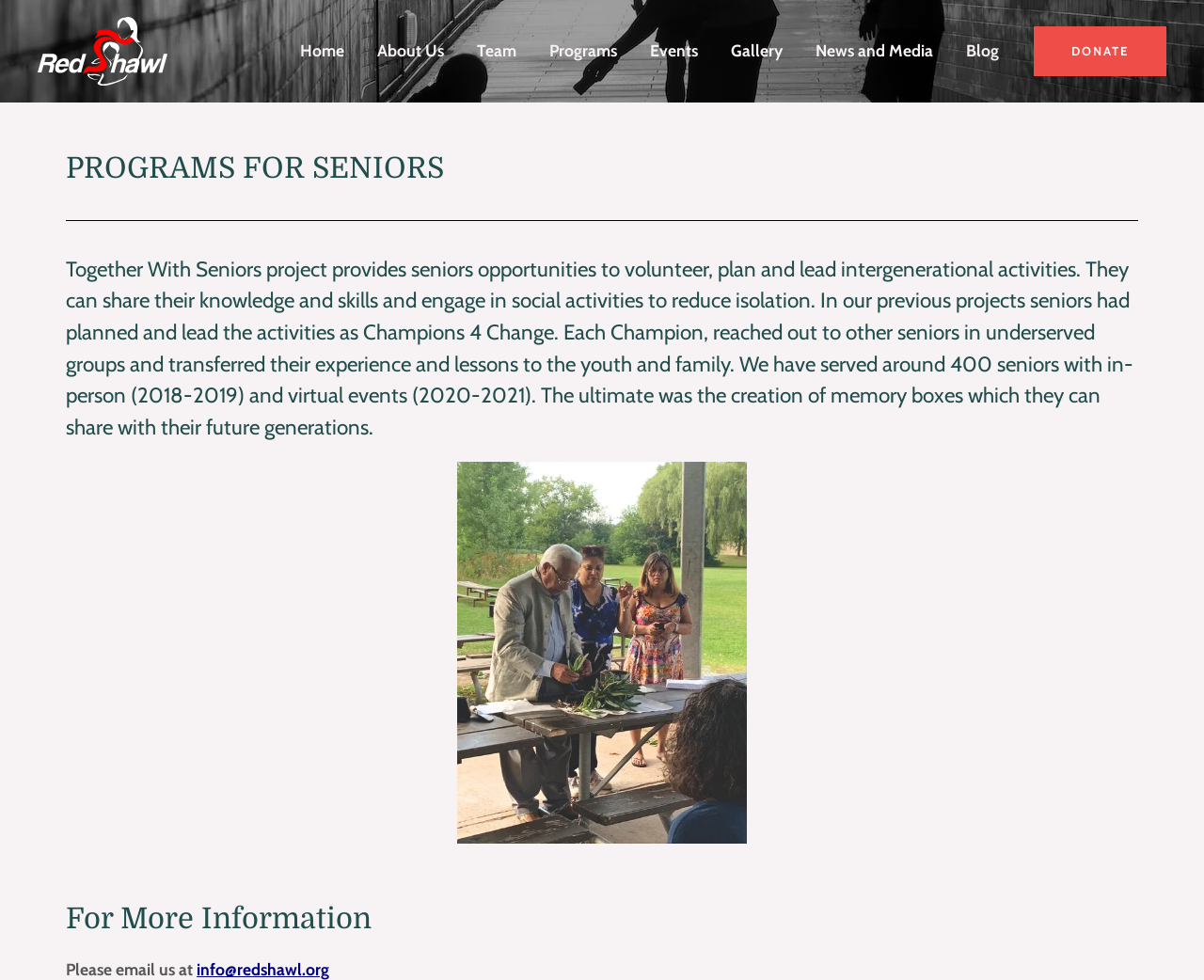What is the name of the organization?
Deliver a detailed and extensive answer to the question.

The name of the organization can be found in the top-left corner of the webpage, where it is written as 'RedShawl Women's Organization' and also has an image with the same name.